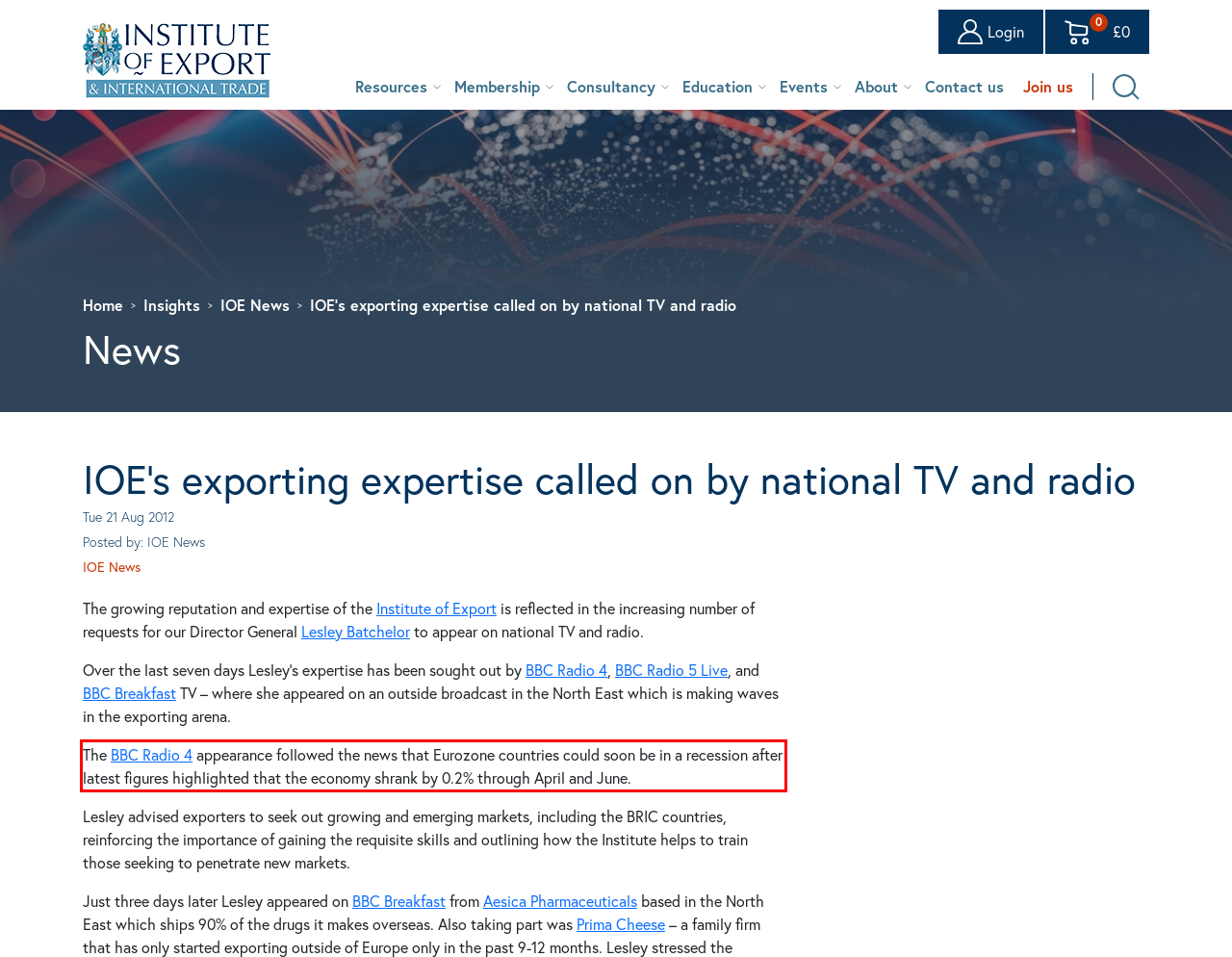Given a screenshot of a webpage, locate the red bounding box and extract the text it encloses.

The BBC Radio 4 appearance followed the news that Eurozone countries could soon be in a recession after latest figures highlighted that the economy shrank by 0.2% through April and June.